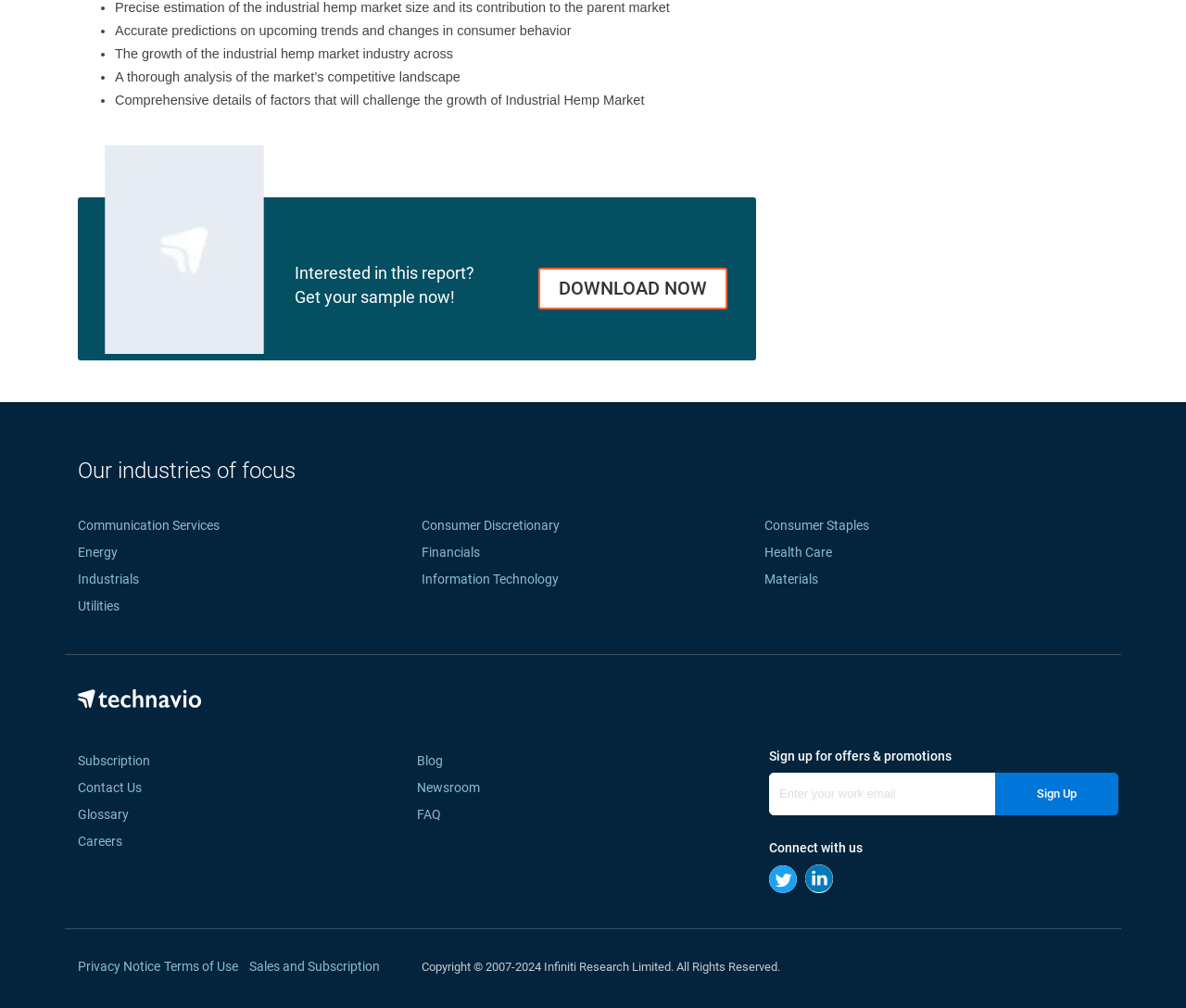What is the purpose of the 'Get your sample now!' button?
Look at the image and respond with a one-word or short phrase answer.

To download a report sample